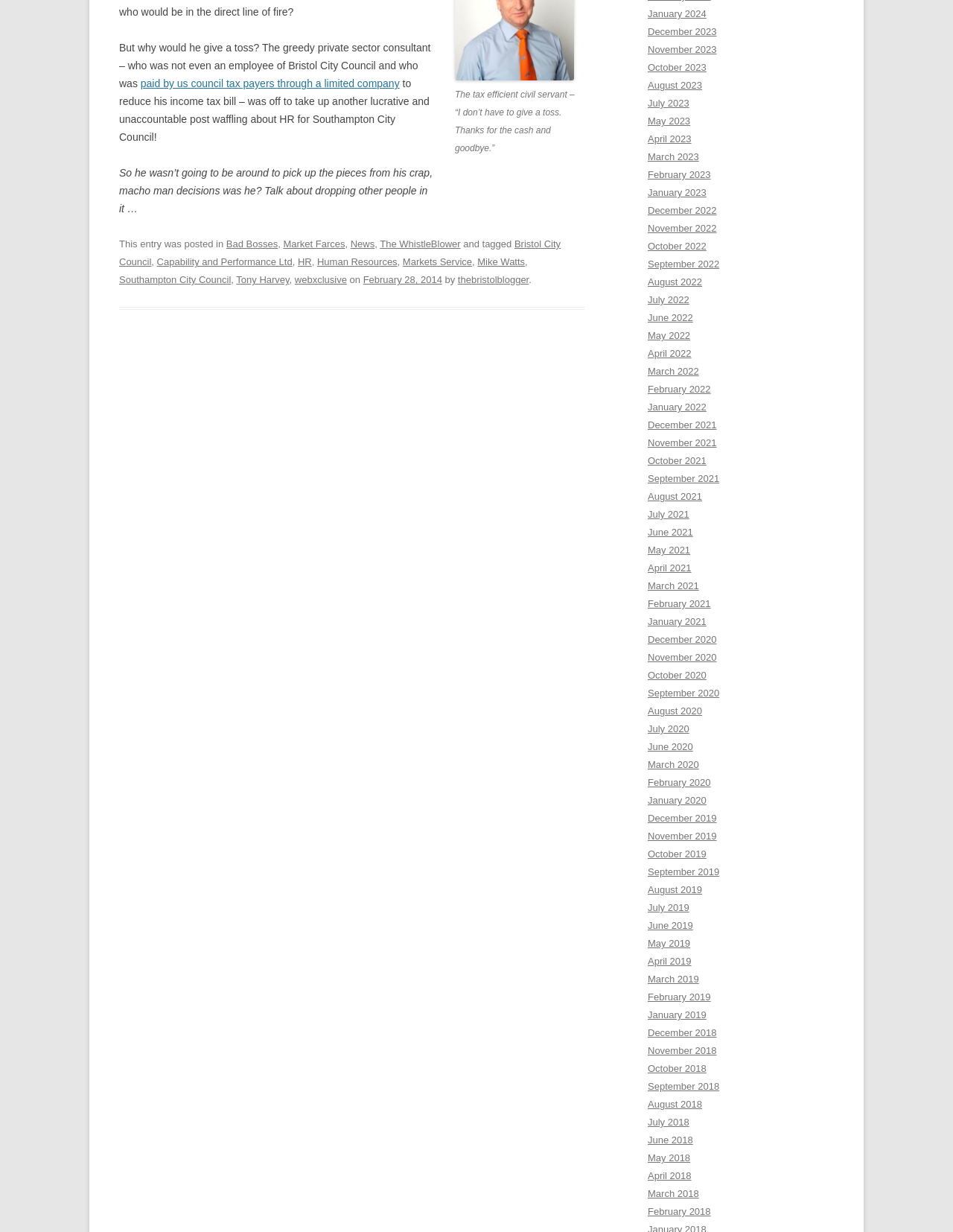Answer briefly with one word or phrase:
What is the name of the blogger?

thebristolblogger